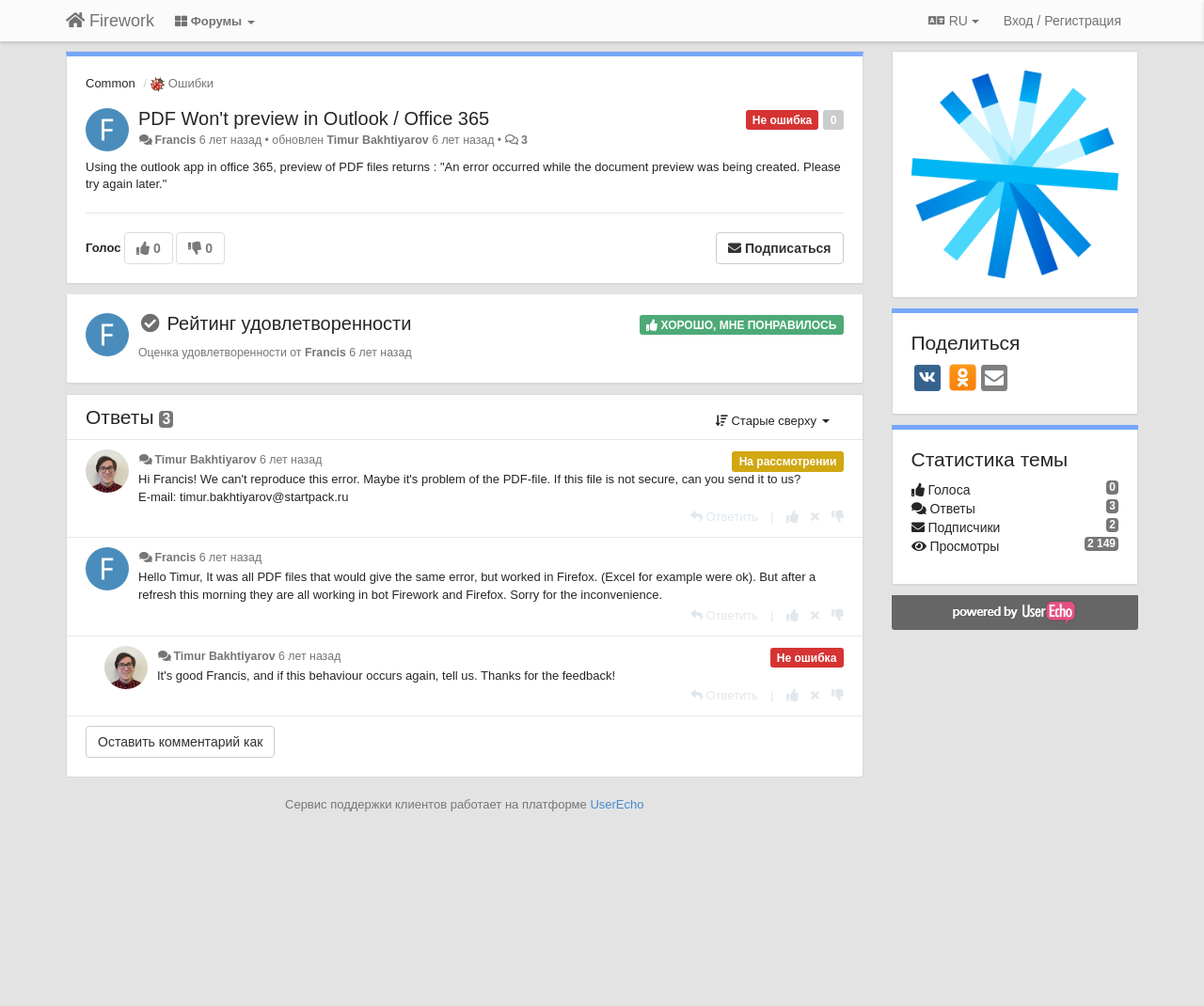Please provide the bounding box coordinates for the element that needs to be clicked to perform the following instruction: "Click on the 'Francis' link". The coordinates should be given as four float numbers between 0 and 1, i.e., [left, top, right, bottom].

[0.128, 0.132, 0.163, 0.145]